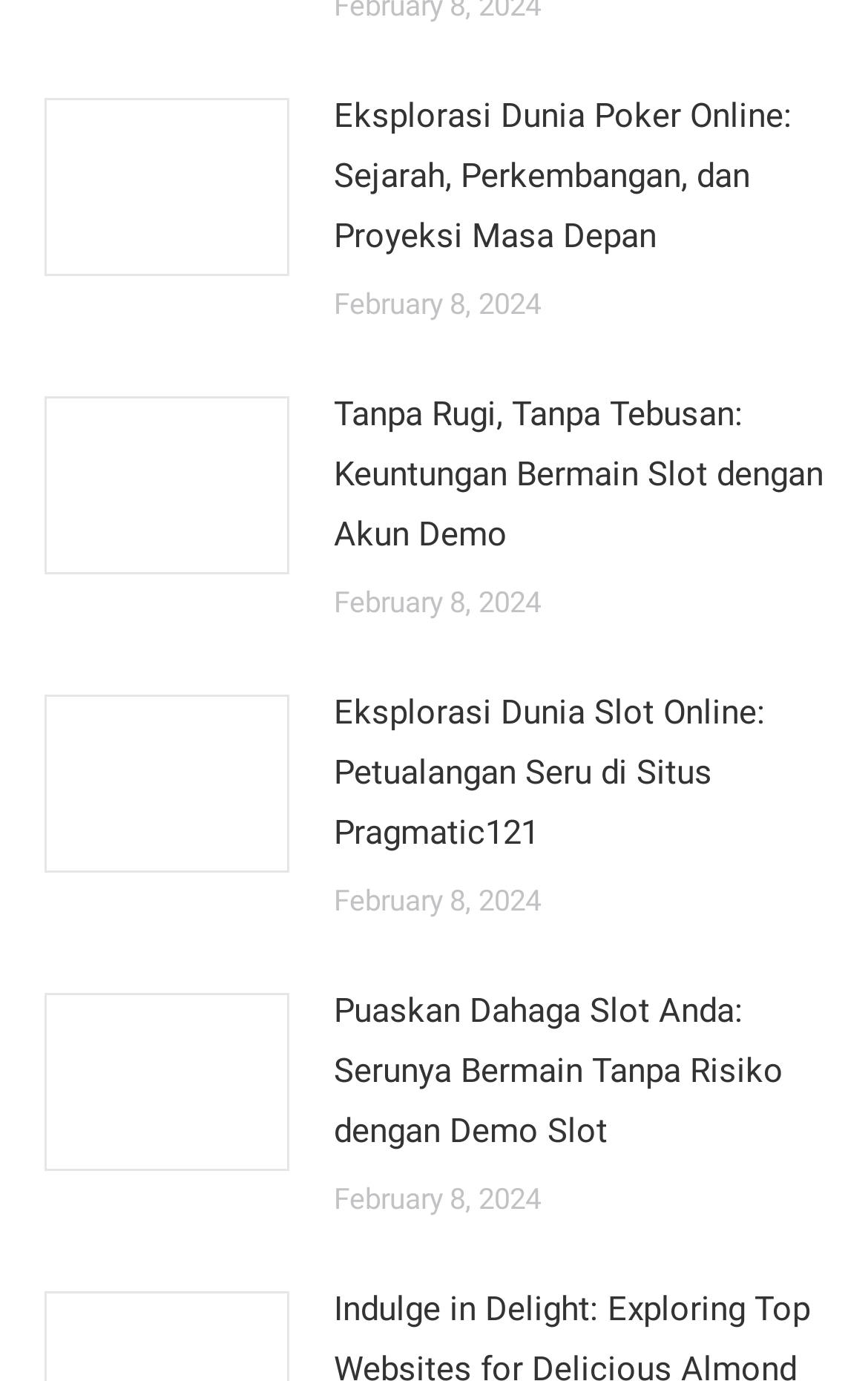Identify the bounding box coordinates of the clickable region necessary to fulfill the following instruction: "read article about slot online". The bounding box coordinates should be four float numbers between 0 and 1, i.e., [left, top, right, bottom].

[0.385, 0.495, 0.949, 0.626]